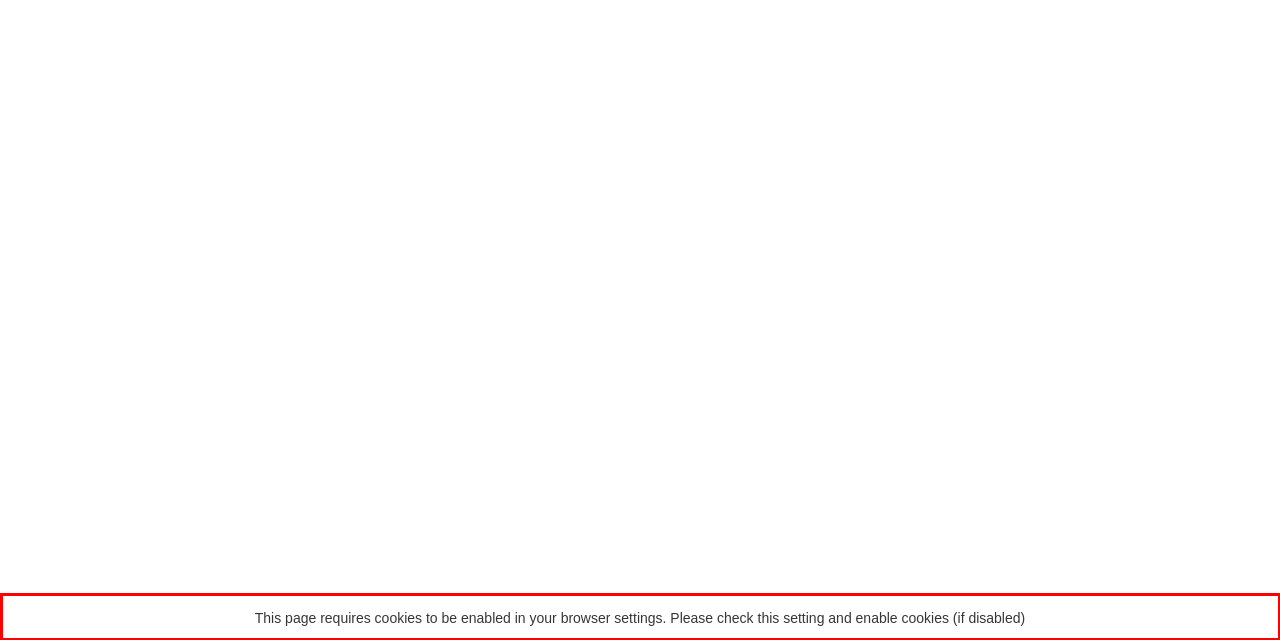Given a webpage screenshot, locate the red bounding box and extract the text content found inside it.

This page requires cookies to be enabled in your browser settings. Please check this setting and enable cookies (if disabled)